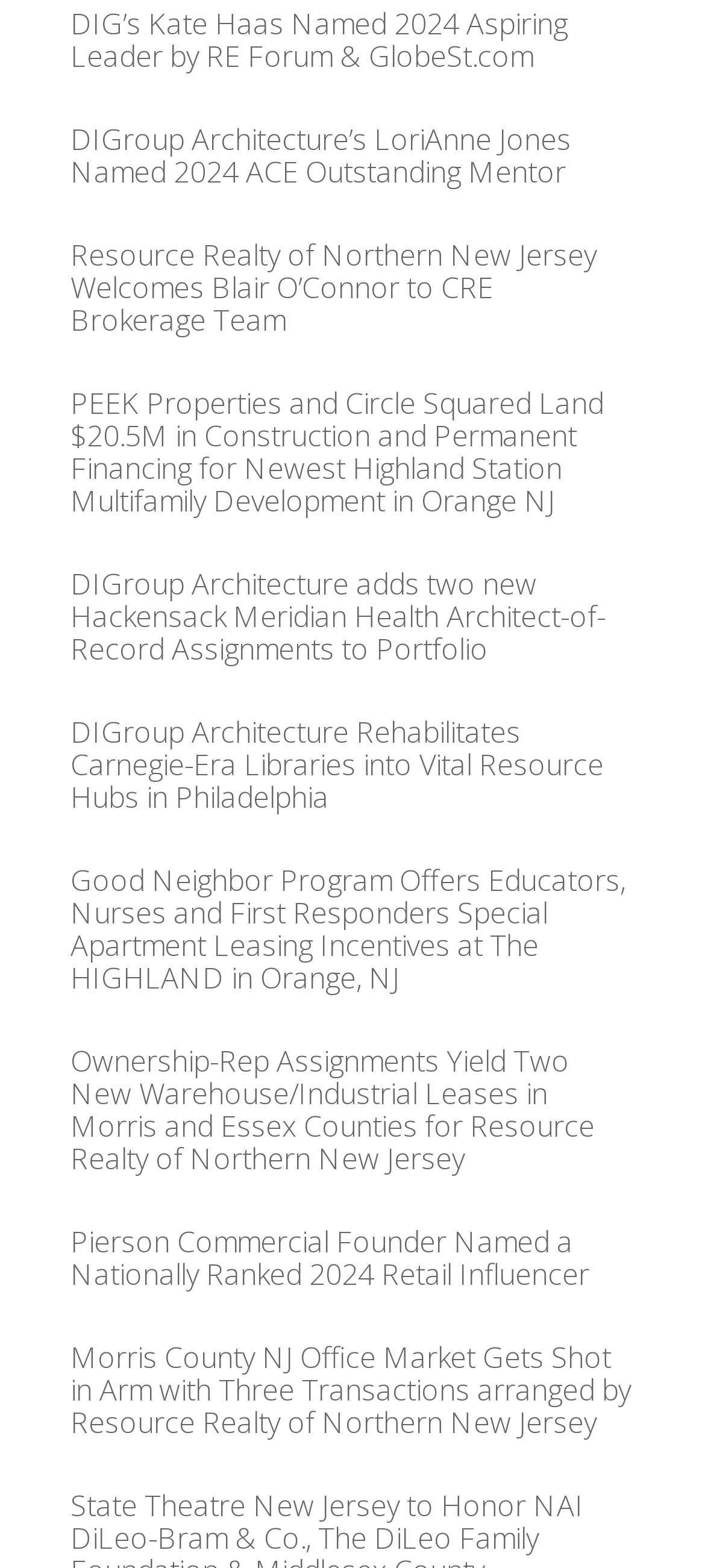Answer the question in a single word or phrase:
What is the common theme among the links?

Real estate and architecture